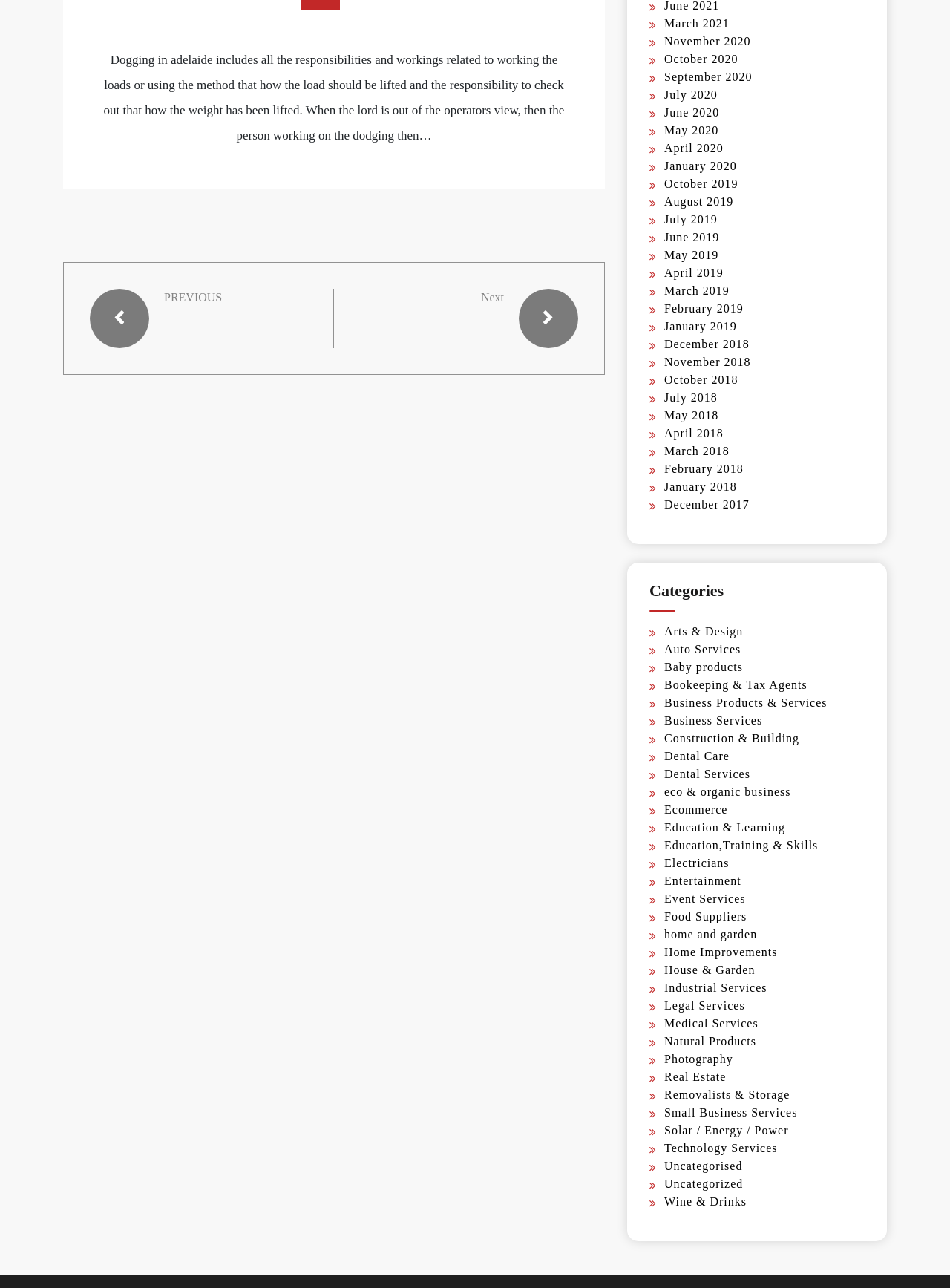Determine the bounding box coordinates of the UI element described below. Use the format (top-left x, top-left y, bottom-right x, bottom-right y) with floating point numbers between 0 and 1: May 2020

[0.699, 0.096, 0.757, 0.106]